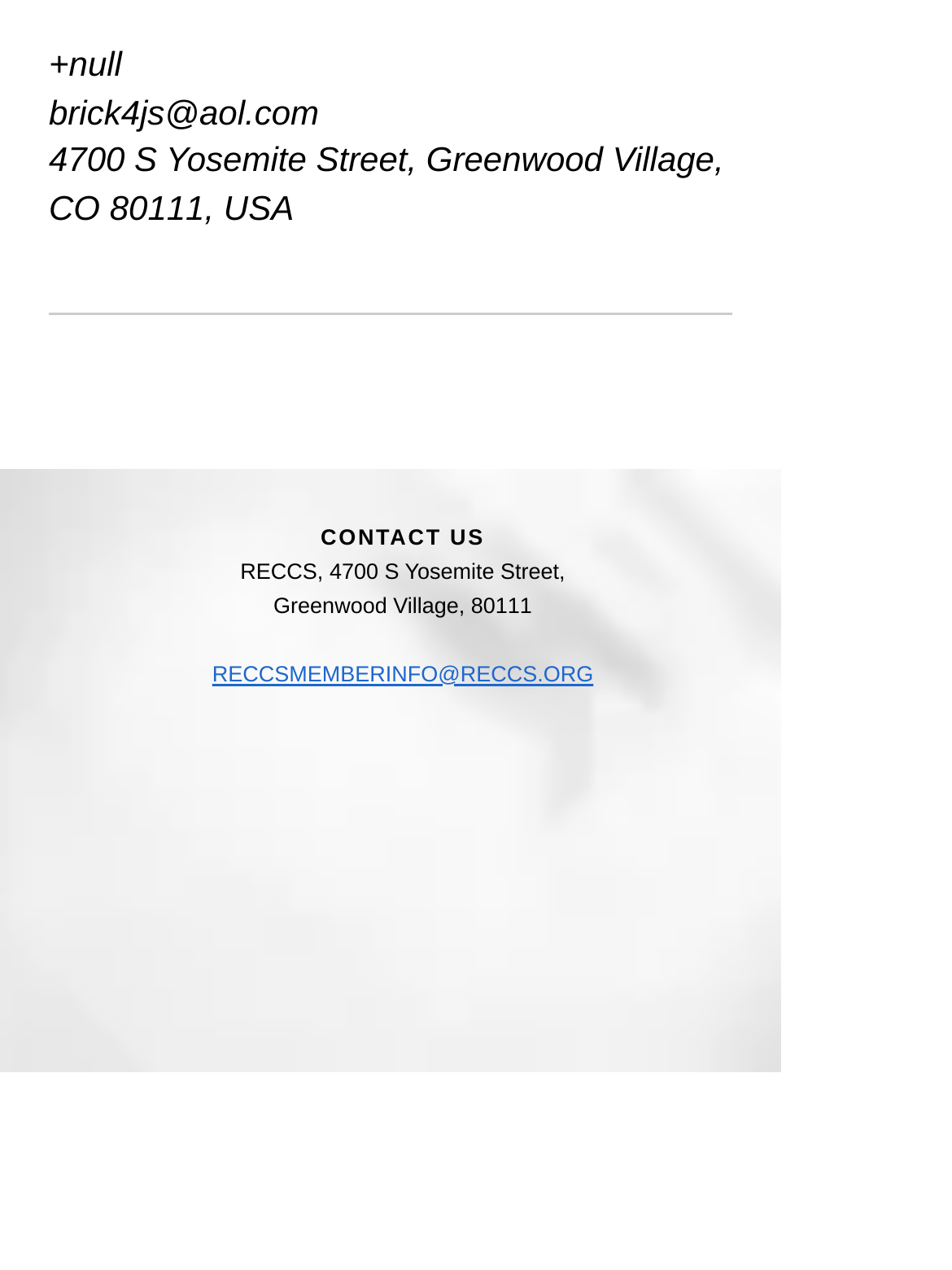Given the description of a UI element: "RECCSMEMBERINFO@RECCS.ORG", identify the bounding box coordinates of the matching element in the webpage screenshot.

[0.223, 0.52, 0.623, 0.54]